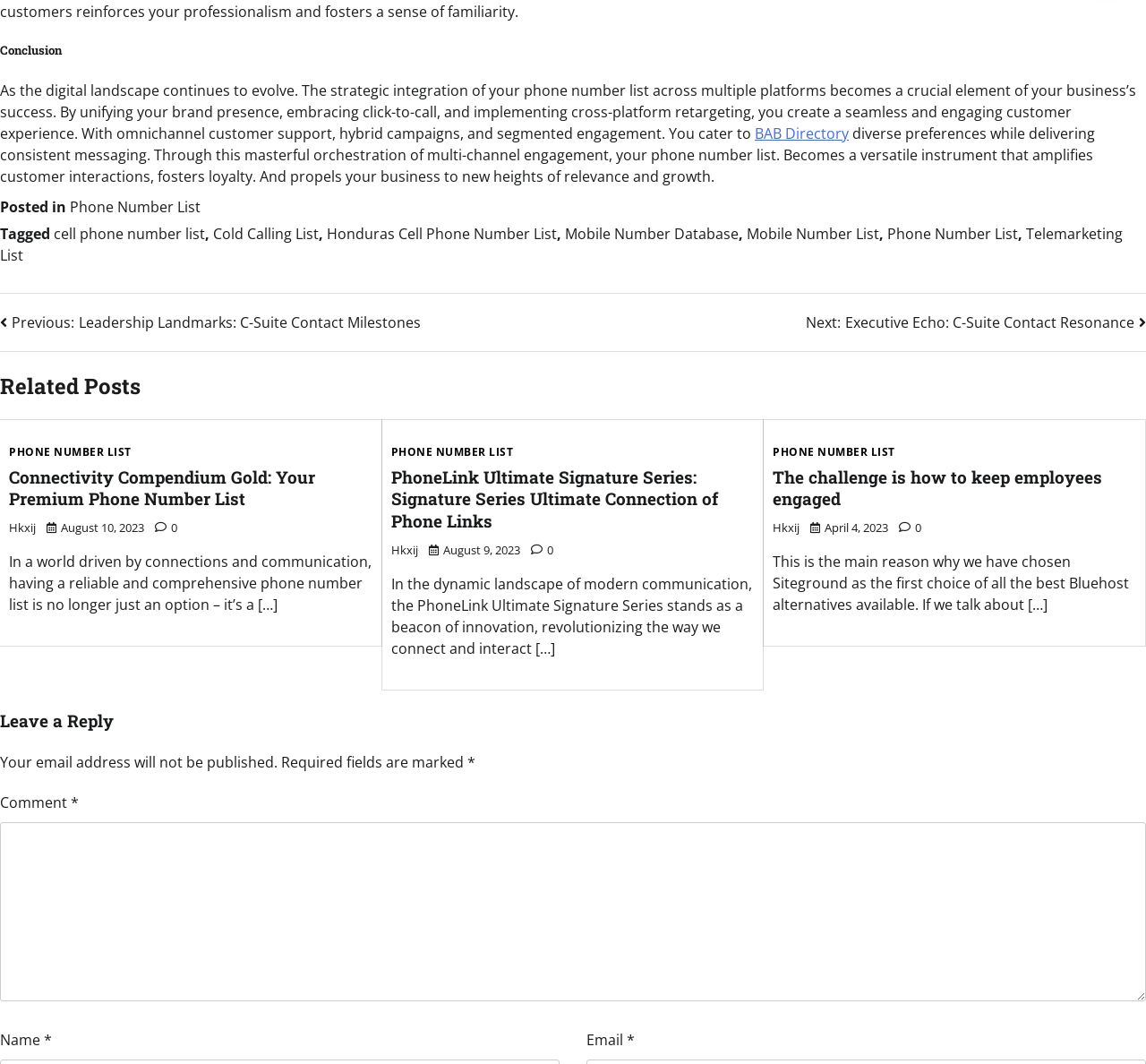Highlight the bounding box coordinates of the region I should click on to meet the following instruction: "Click on the 'BAB Directory' link".

[0.659, 0.116, 0.741, 0.134]